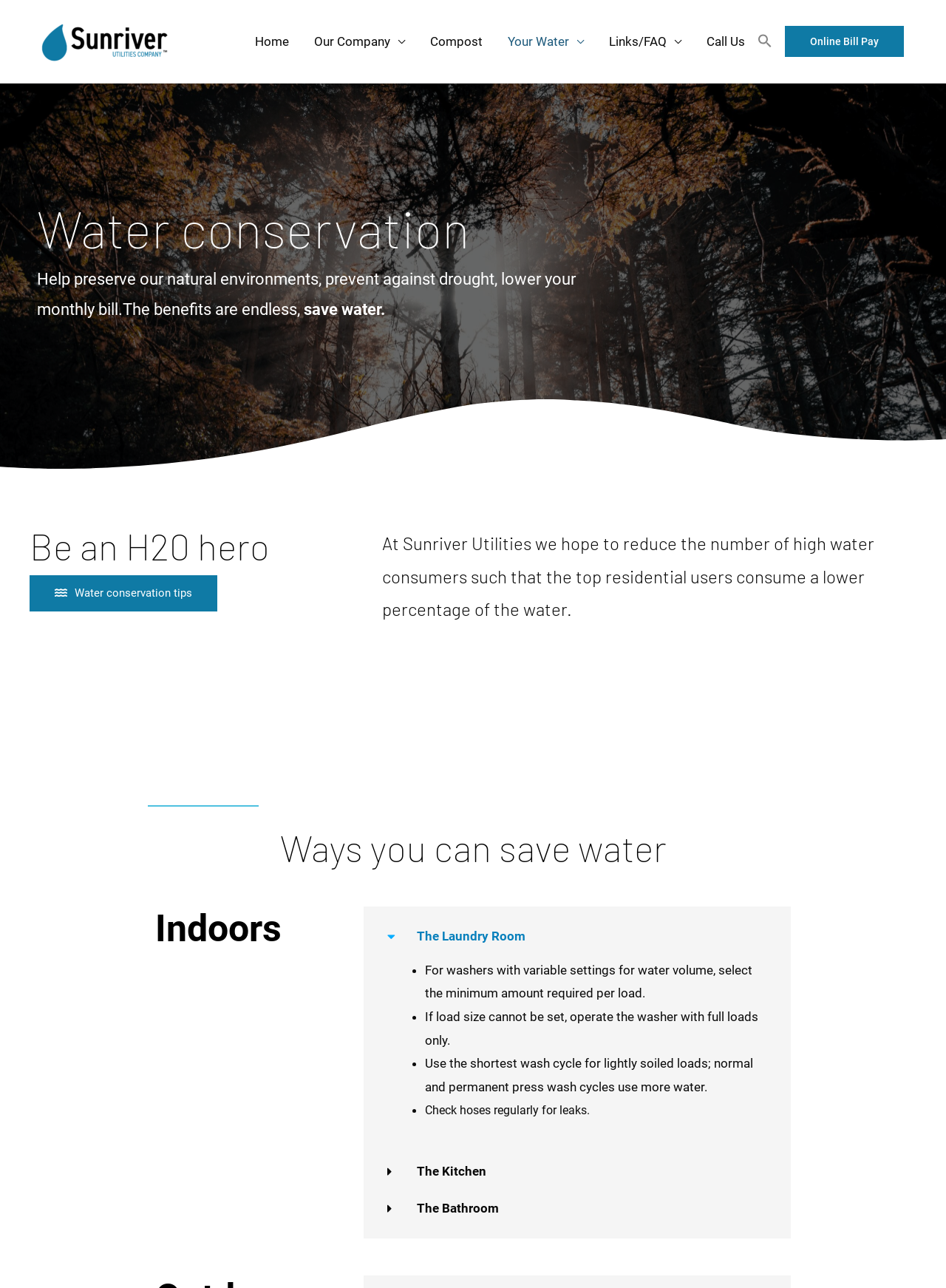Use a single word or phrase to answer the question: 
How many tabs are there in the 'Indoors' section?

3